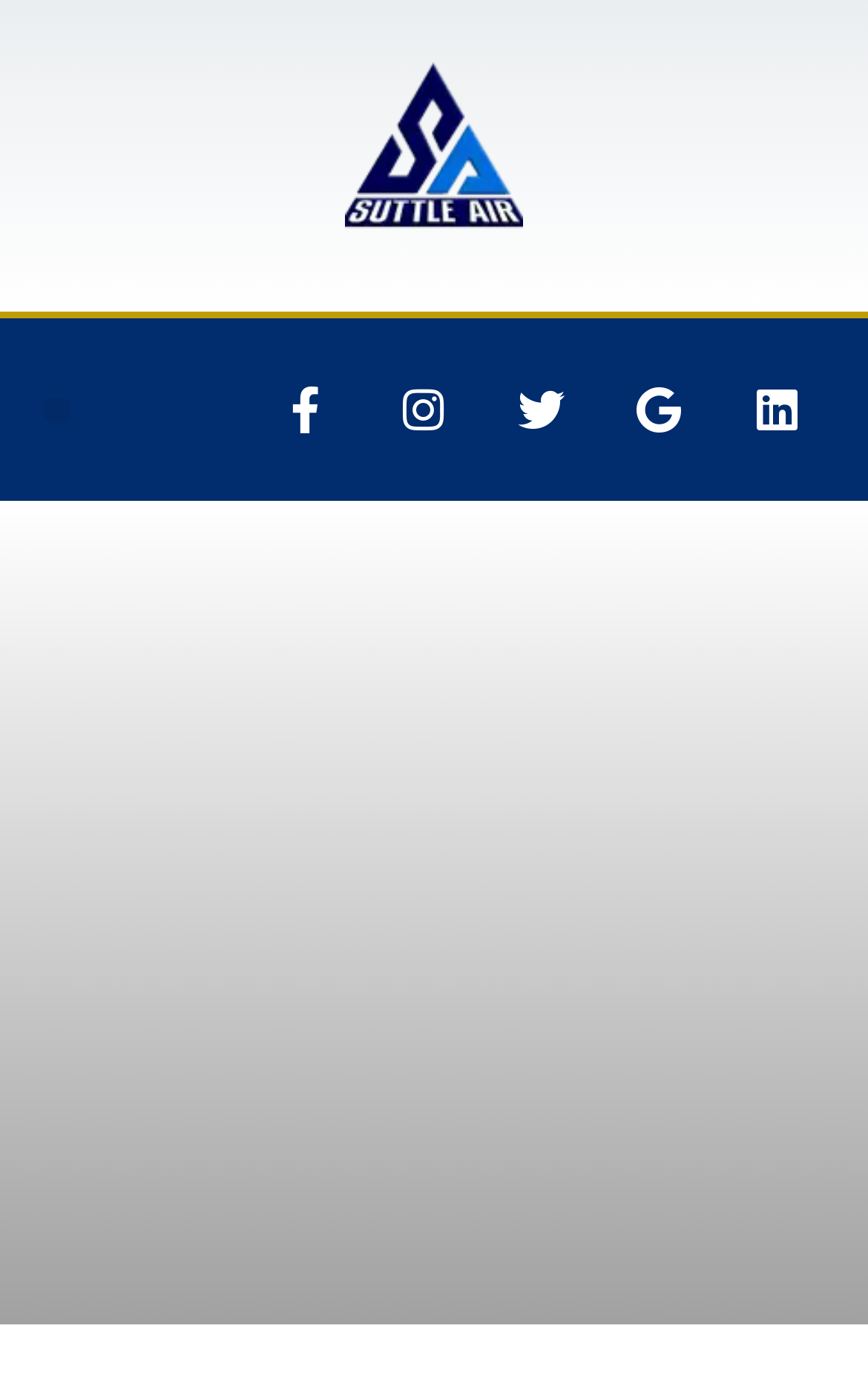Find the bounding box coordinates of the UI element according to this description: "Privacy Policy".

None